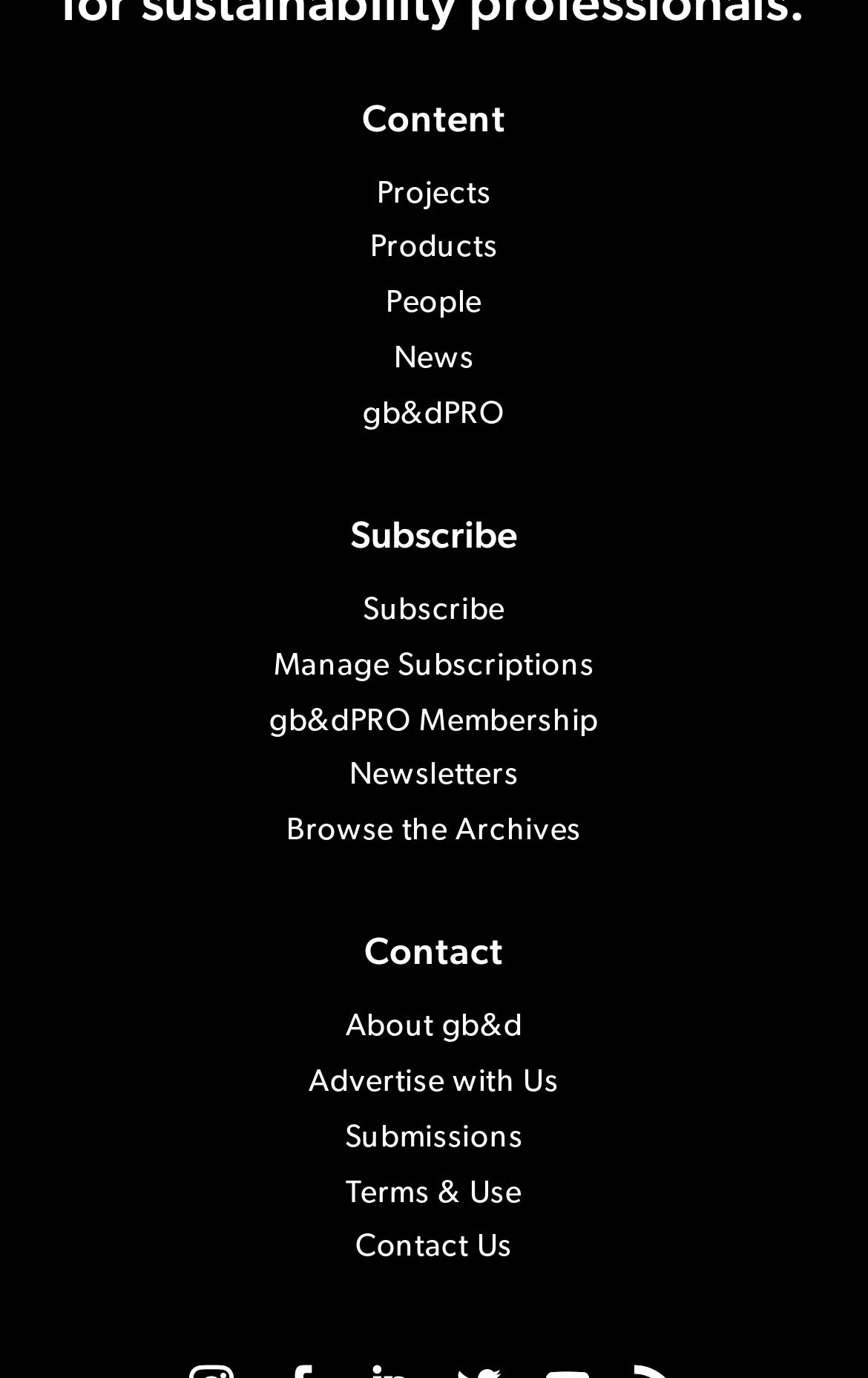Can you find the bounding box coordinates for the element to click on to achieve the instruction: "Browse the archives"?

[0.33, 0.592, 0.67, 0.616]